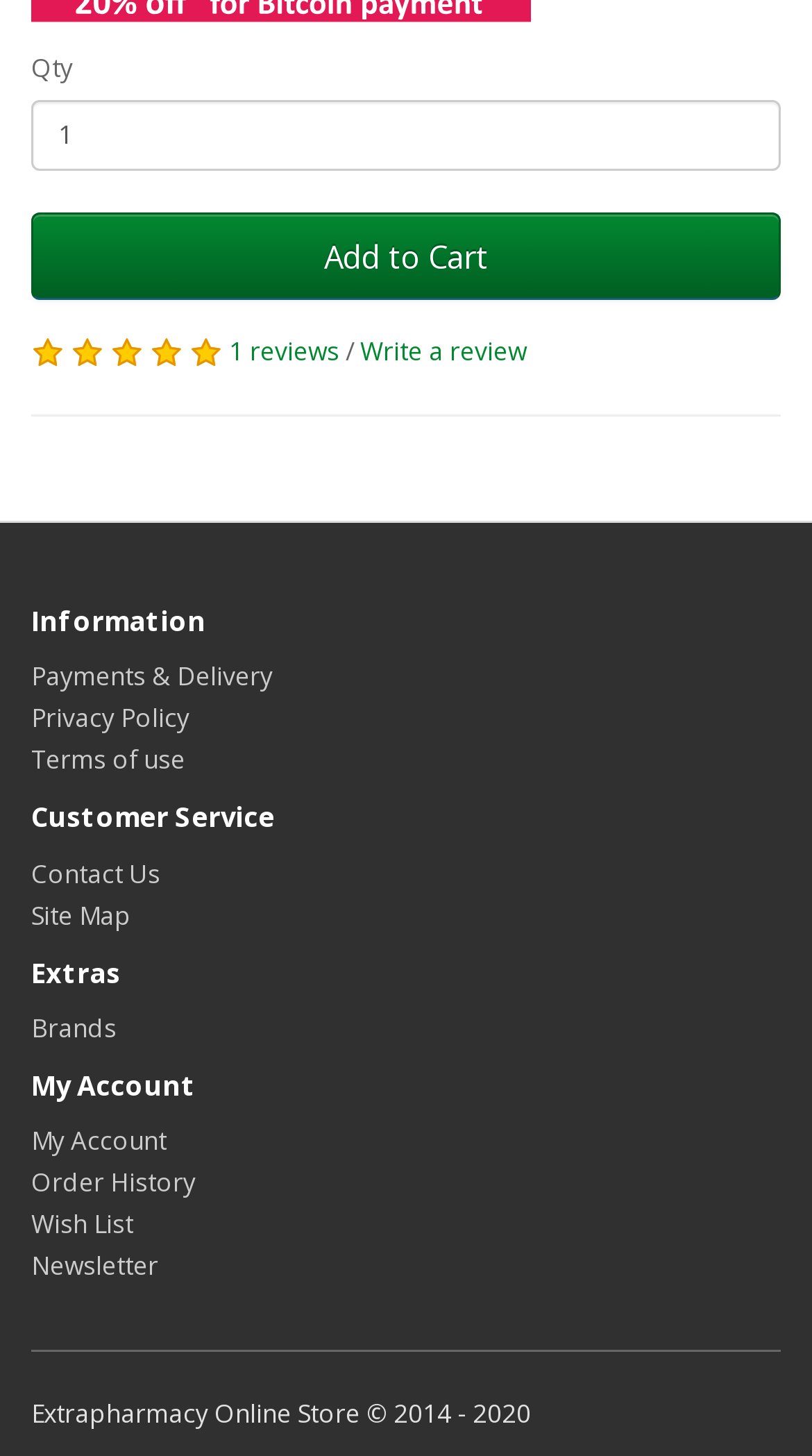Provide the bounding box coordinates of the area you need to click to execute the following instruction: "Write a review".

[0.444, 0.229, 0.649, 0.253]